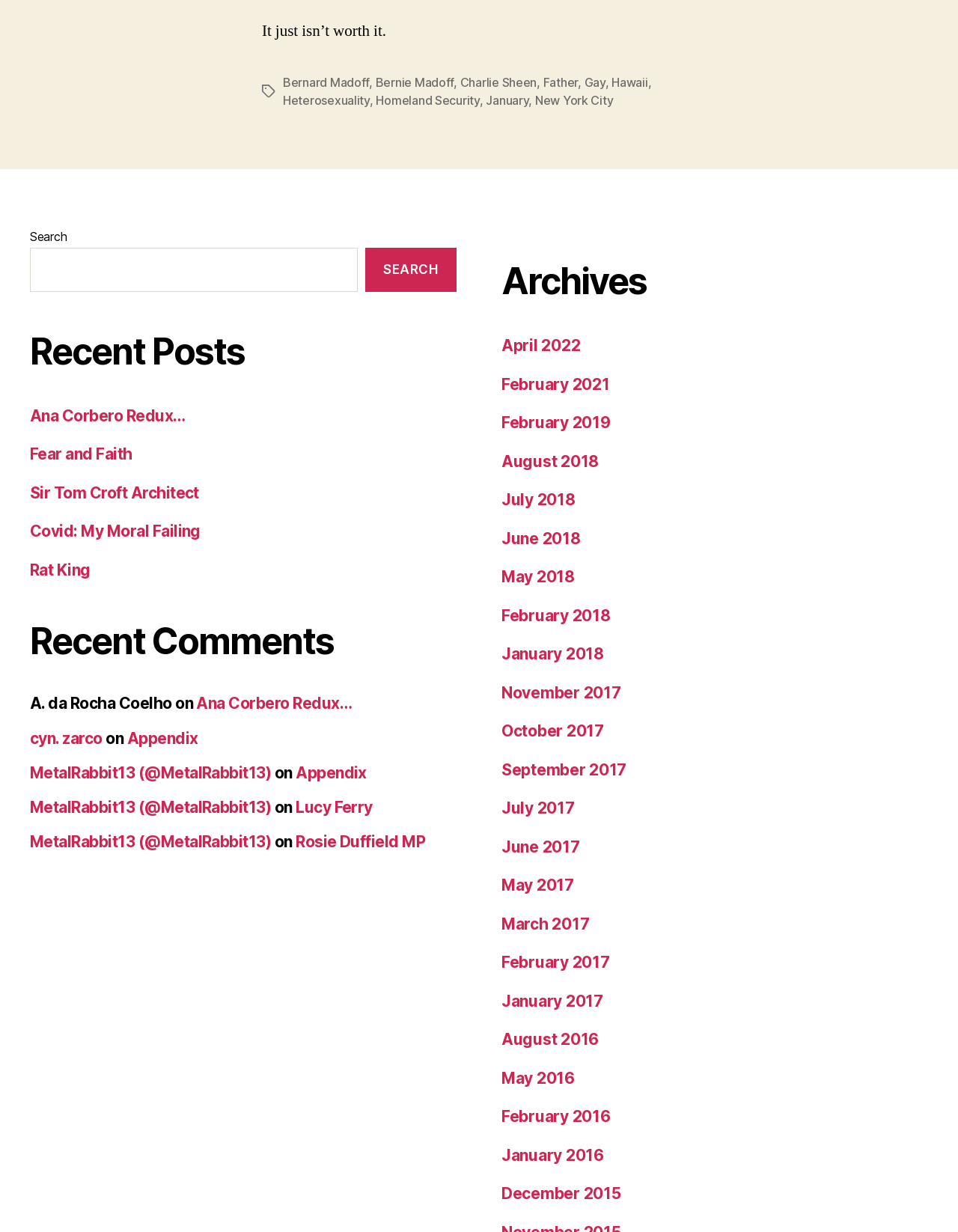Answer the following inquiry with a single word or phrase:
What is the purpose of the search box?

To search the website